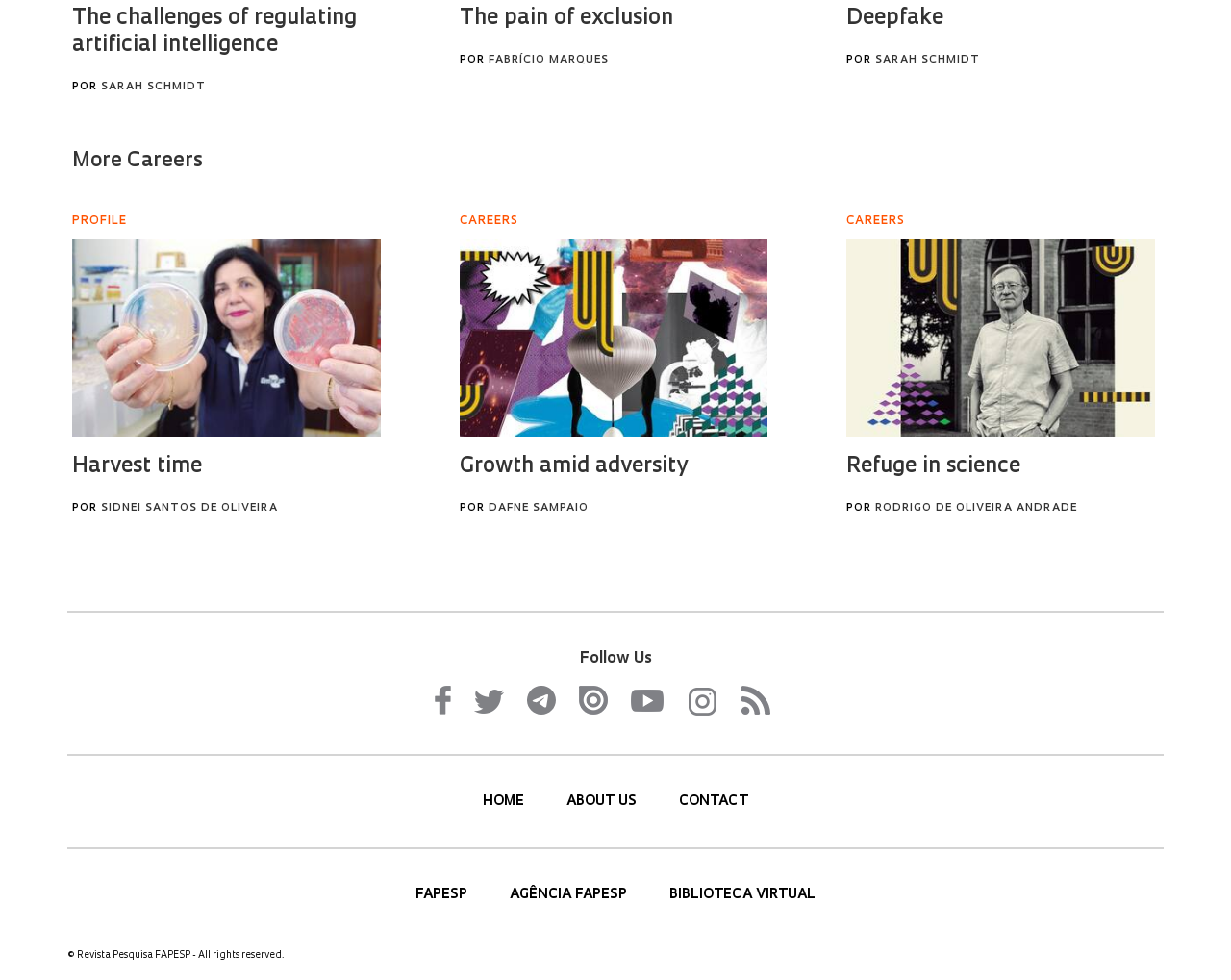Please identify the bounding box coordinates of the element's region that needs to be clicked to fulfill the following instruction: "Follow us on Facebook". The bounding box coordinates should consist of four float numbers between 0 and 1, i.e., [left, top, right, bottom].

[0.353, 0.7, 0.366, 0.731]